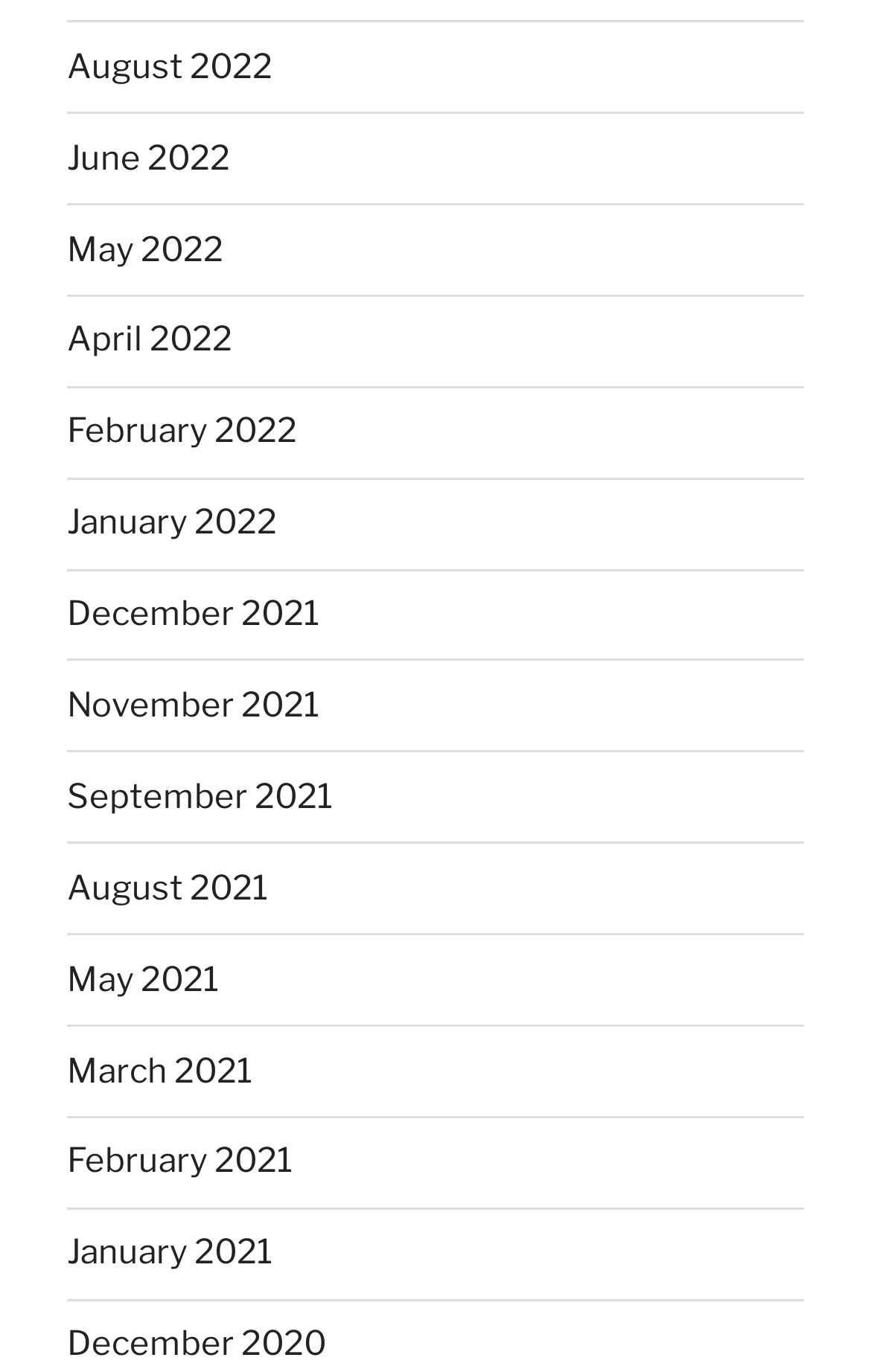Are the months listed in chronological order?
Based on the visual information, provide a detailed and comprehensive answer.

I analyzed the list of links and found that the months are listed in descending order, with the most recent month at the top and the earliest month at the bottom, which suggests that they are in chronological order.